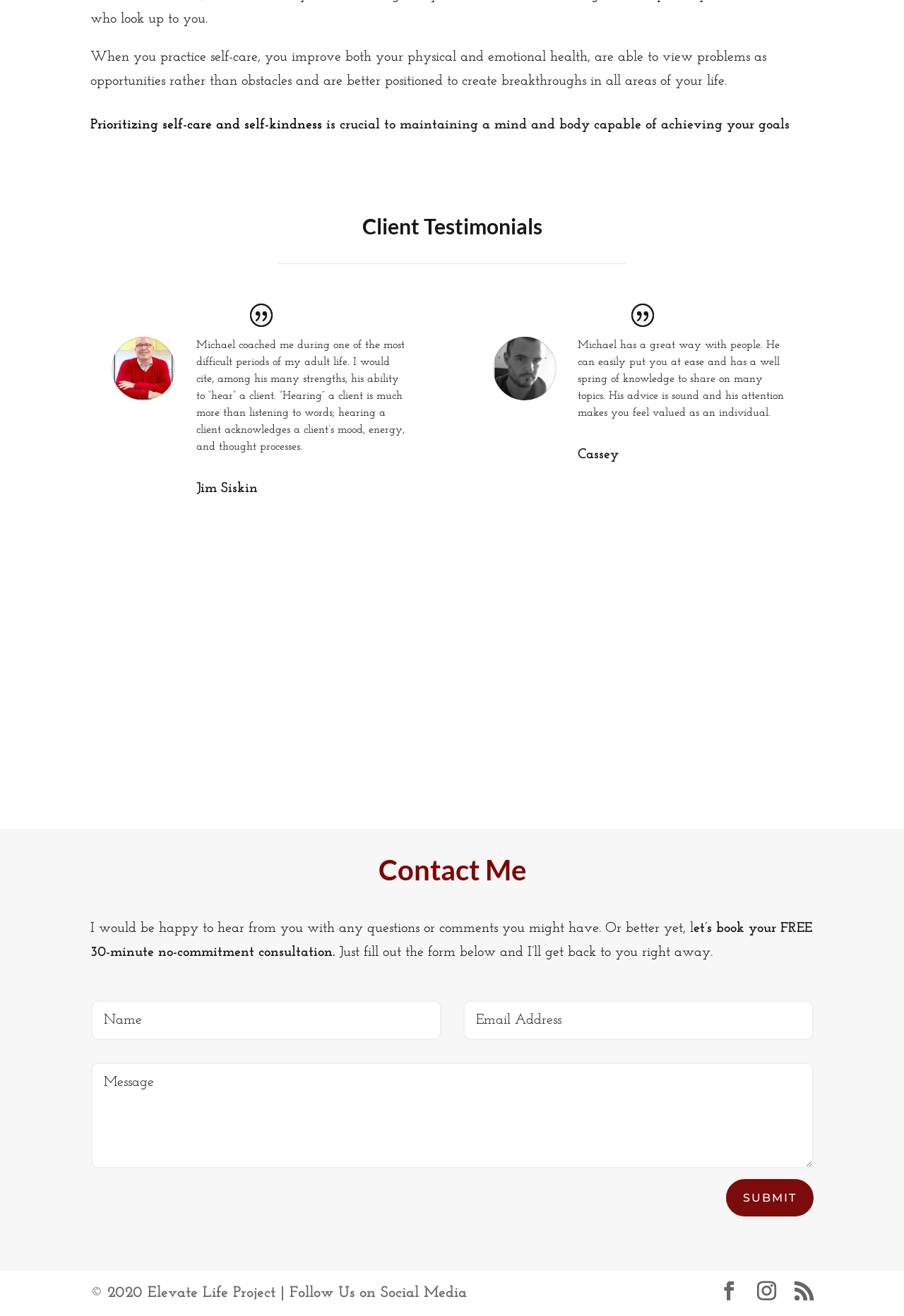Kindly determine the bounding box coordinates of the area that needs to be clicked to fulfill this instruction: "Click the 'Get Started' link".

[0.1, 0.542, 0.24, 0.572]